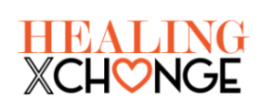What symbol replaces the letter 'o' in the logo?
Please answer the question as detailed as possible based on the image.

According to the caption, at the center of the logo, a heart symbol replaces the letter 'o', emphasizing a compassionate approach to healthcare and wellness.